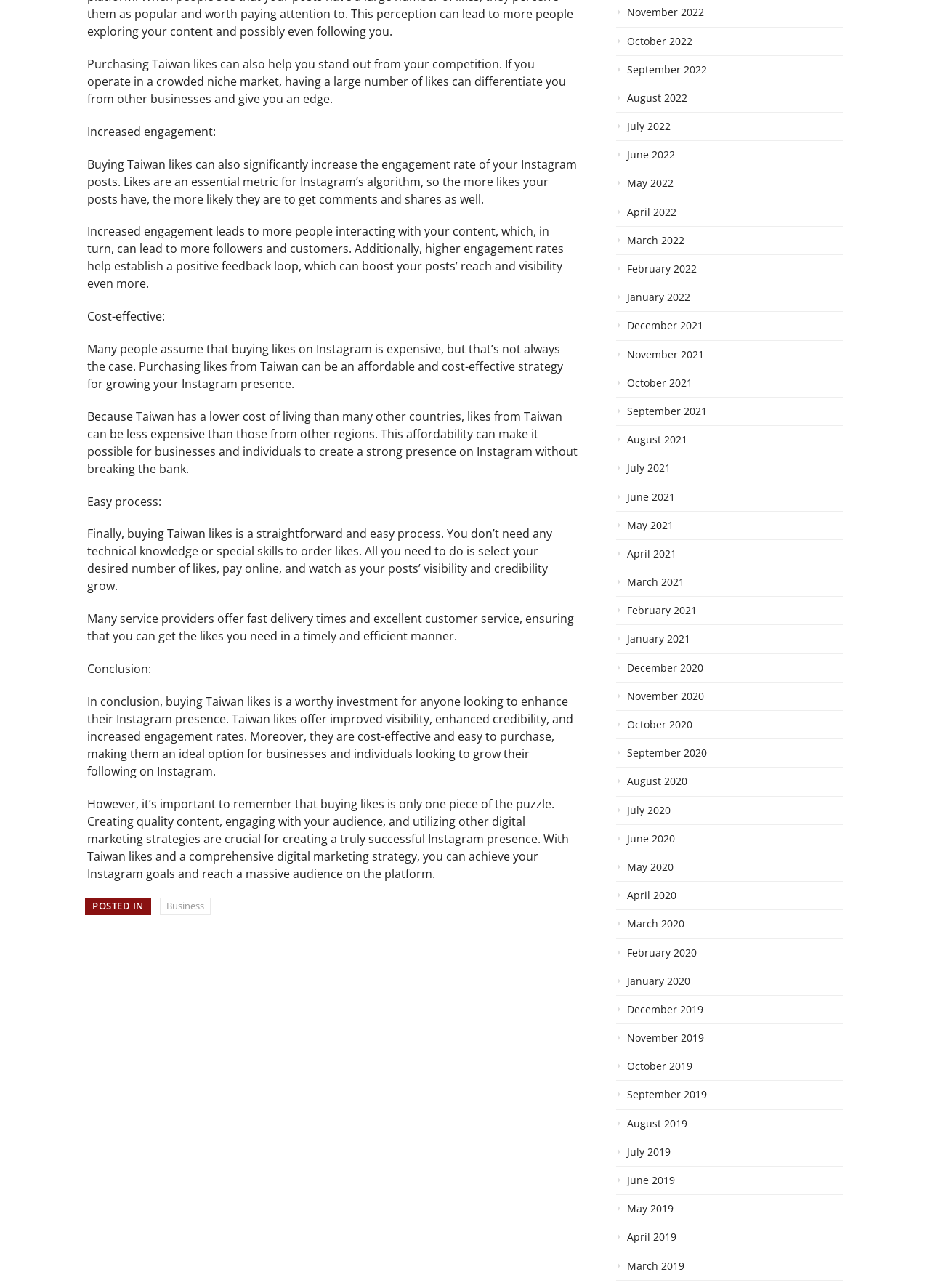Please determine the bounding box coordinates of the element to click in order to execute the following instruction: "Click the 'Business' link". The coordinates should be four float numbers between 0 and 1, specified as [left, top, right, bottom].

[0.171, 0.697, 0.226, 0.71]